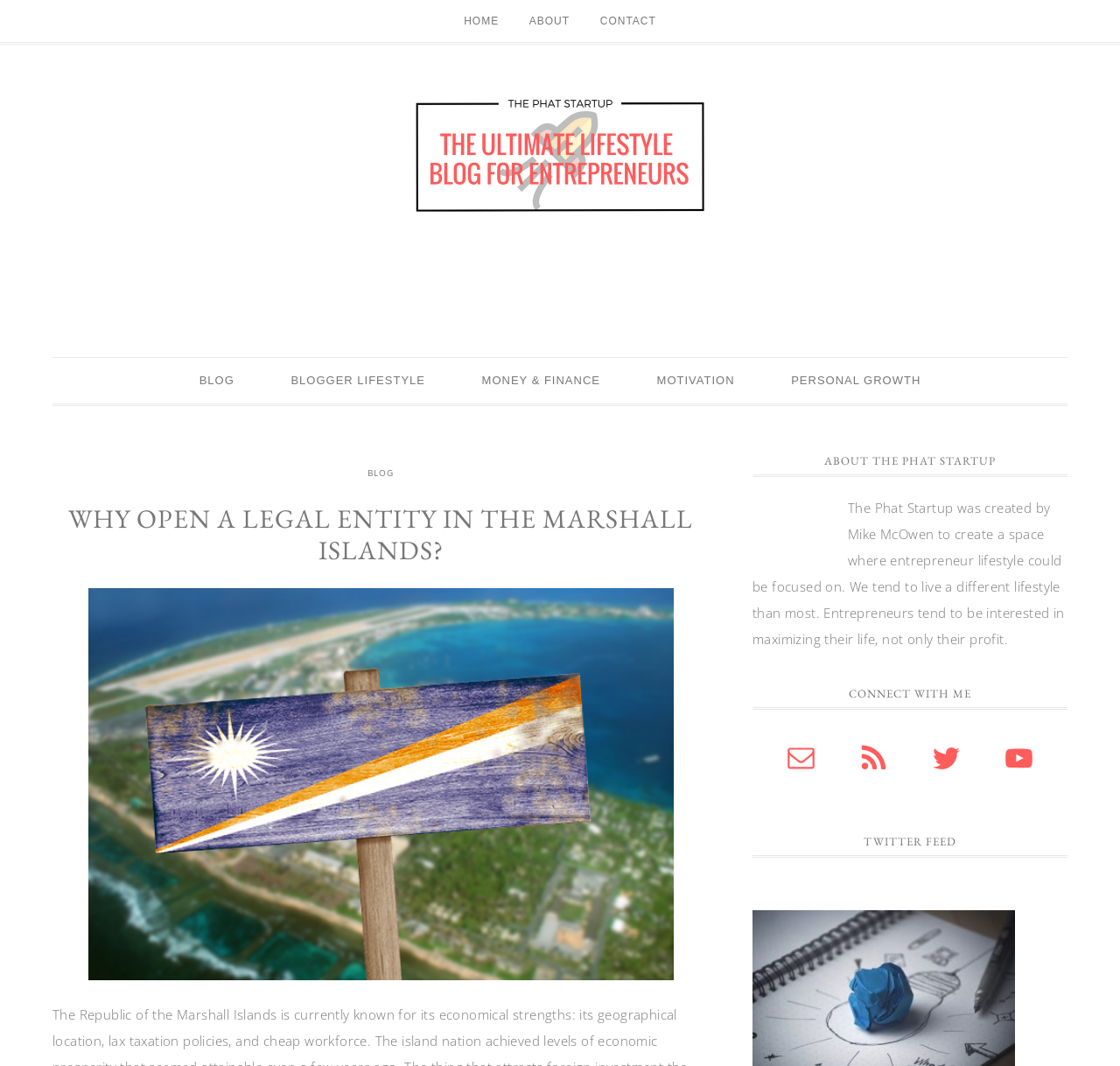What is the main heading displayed on the webpage? Please provide the text.

WHY OPEN A LEGAL ENTITY IN THE MARSHALL ISLANDS?